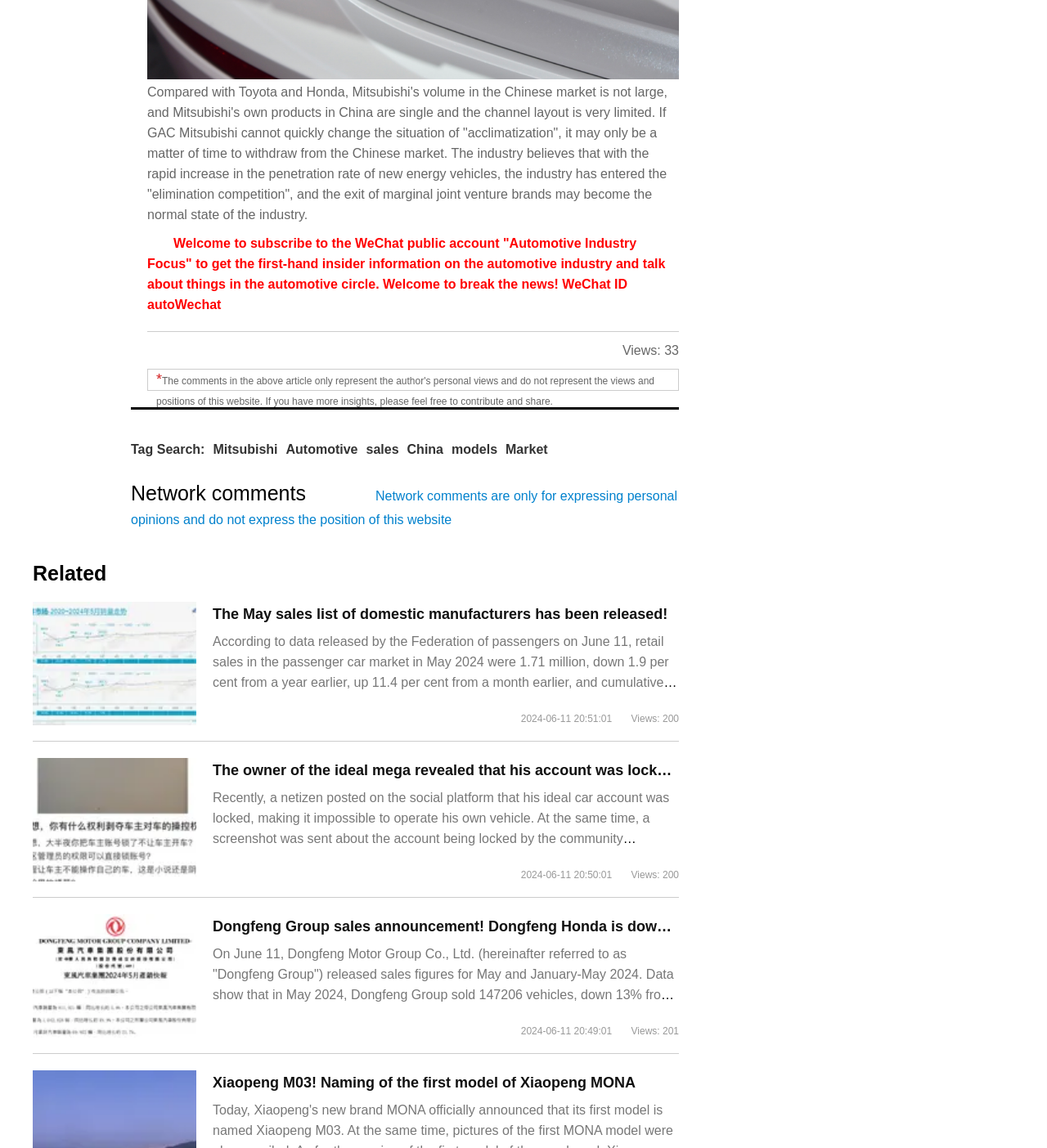Locate the bounding box coordinates of the element that needs to be clicked to carry out the instruction: "Click on the 'Dongfeng Group sales announcement! Dongfeng Honda is down 30% from a year earlier.' link". The coordinates should be given as four float numbers ranging from 0 to 1, i.e., [left, top, right, bottom].

[0.203, 0.8, 0.797, 0.814]